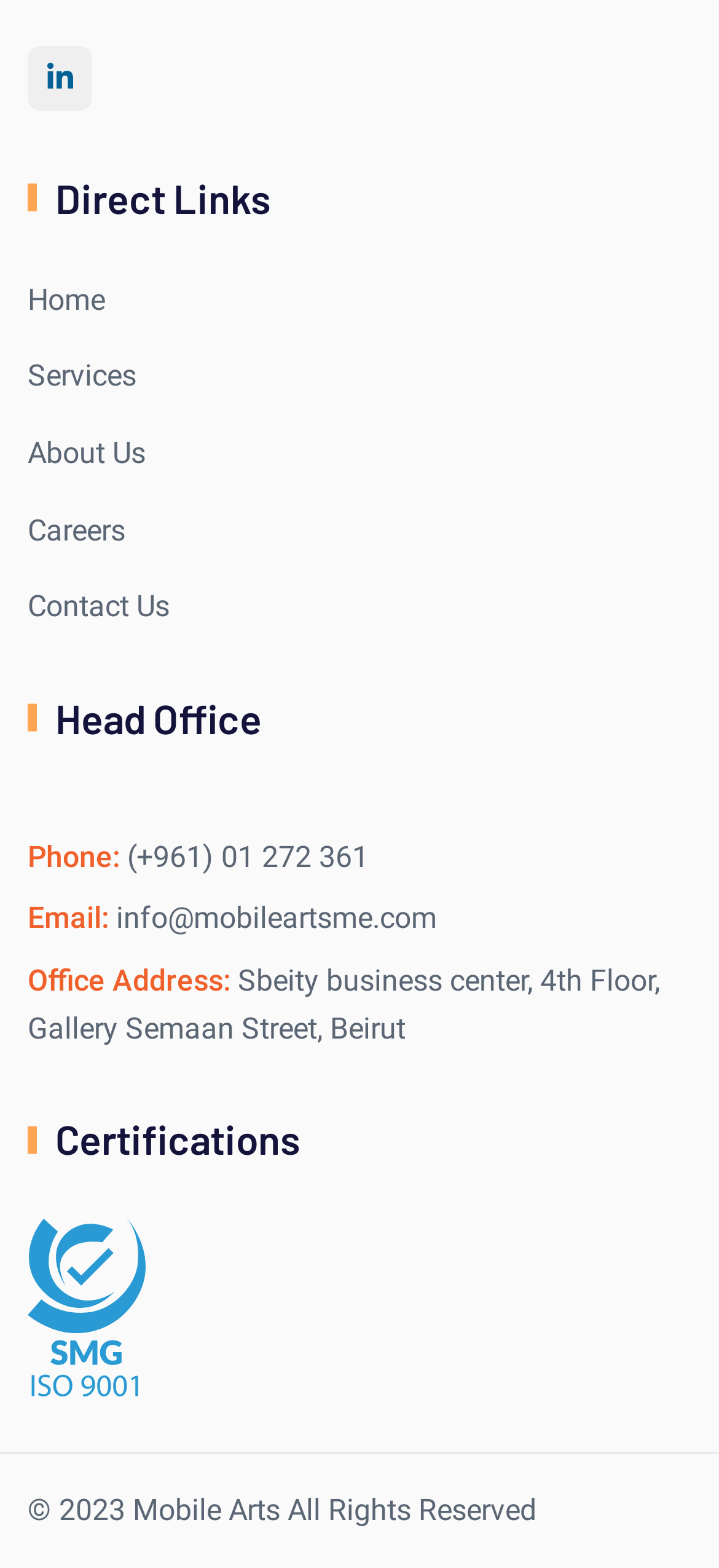Please determine the bounding box coordinates for the element with the description: "Home".

[0.038, 0.176, 0.146, 0.206]